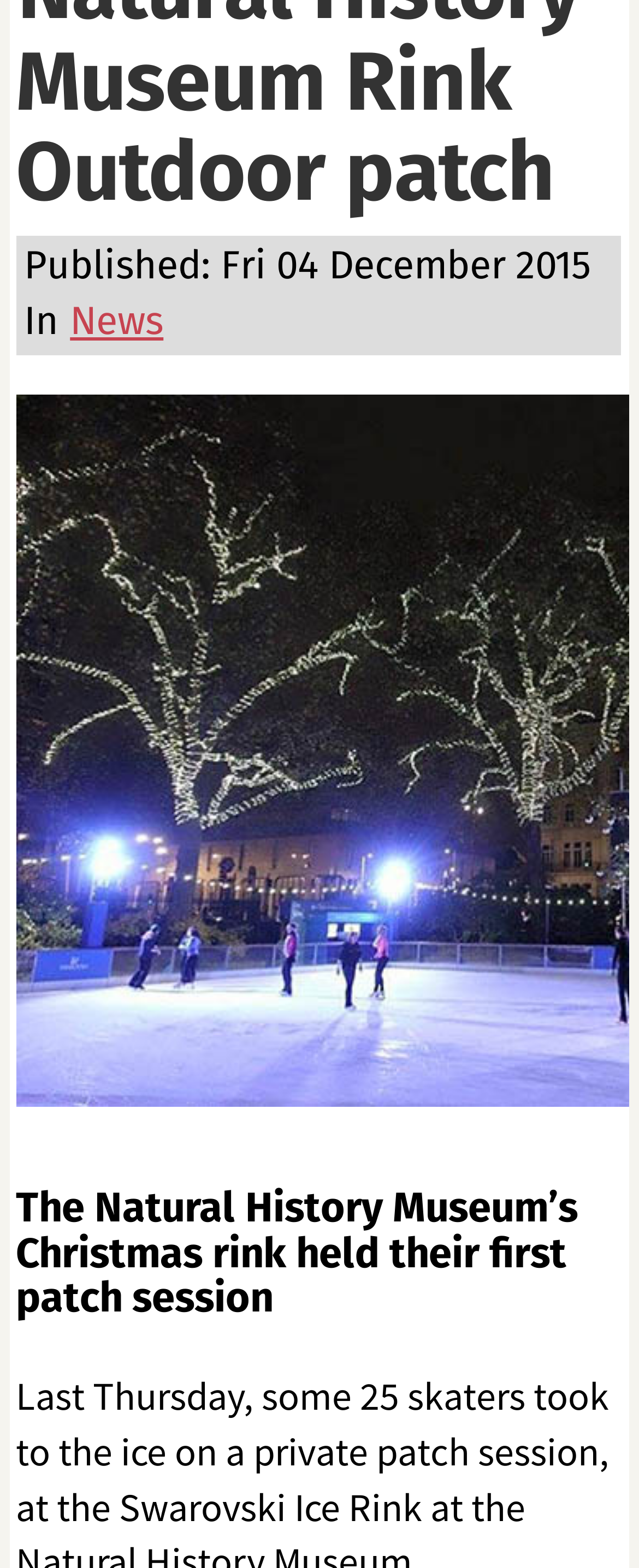Extract the bounding box coordinates for the HTML element that matches this description: "parent_node: Filsouf aria-label="Toggle navigation"". The coordinates should be four float numbers between 0 and 1, i.e., [left, top, right, bottom].

None